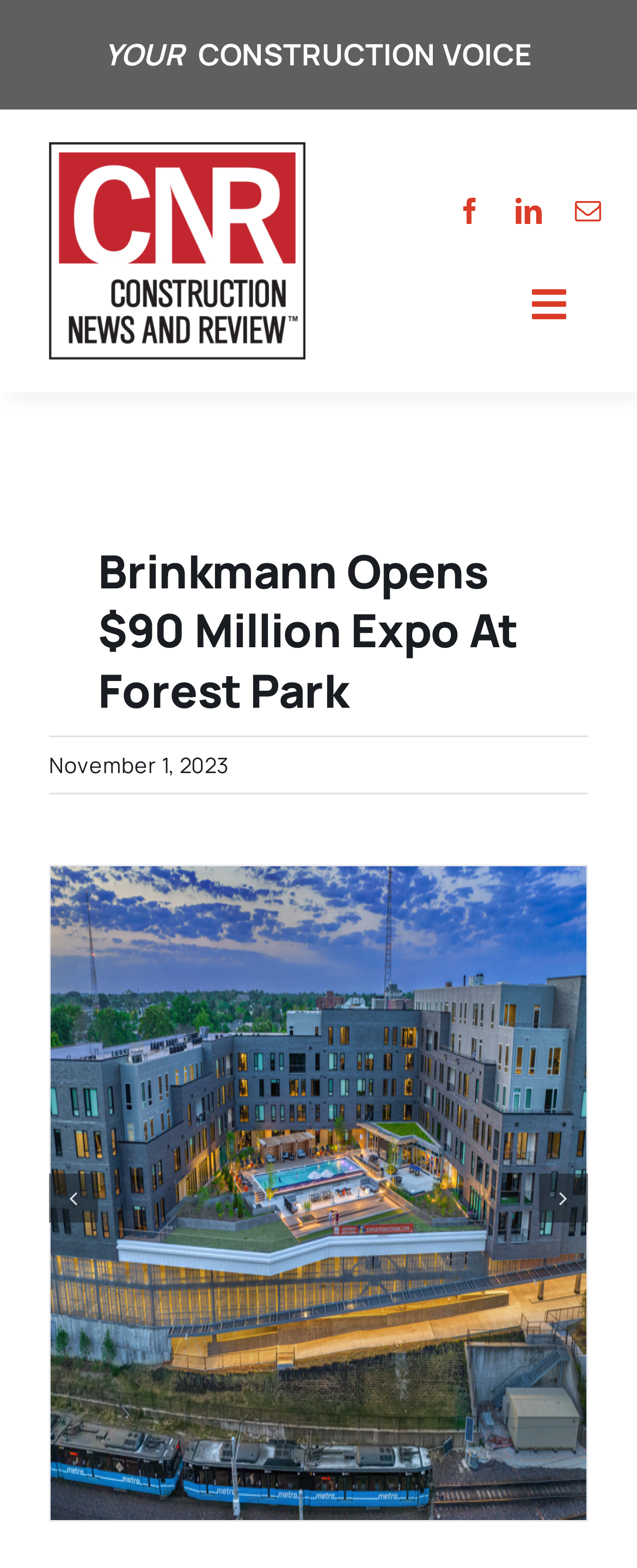Given the element description Partner With CNR, specify the bounding box coordinates of the corresponding UI element in the format (top-left x, top-left y, bottom-right x, bottom-right y). All values must be between 0 and 1.

[0.0, 0.632, 1.0, 0.7]